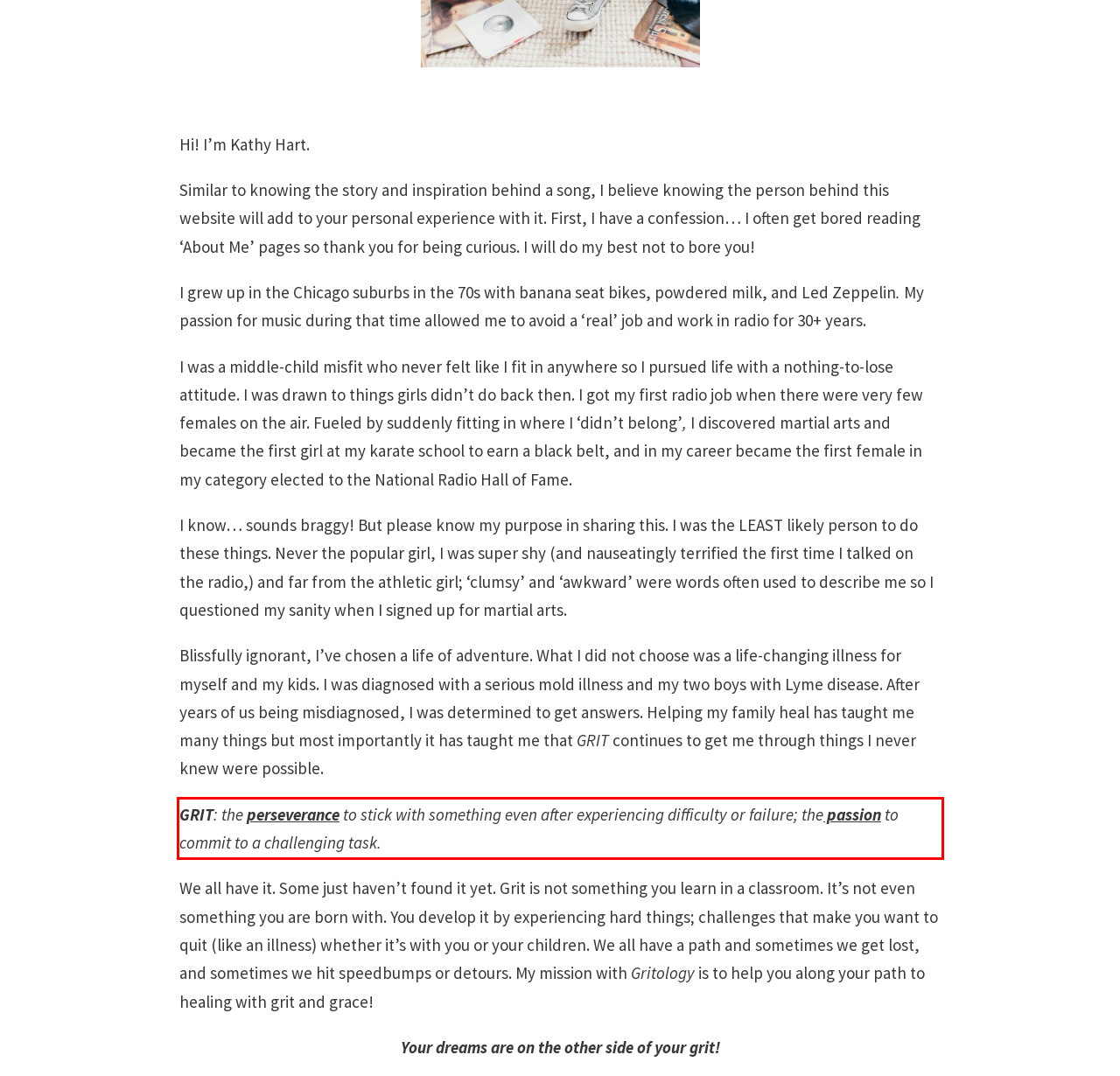Please analyze the screenshot of a webpage and extract the text content within the red bounding box using OCR.

GRIT: the perseverance to stick with something even after experiencing difficulty or failure; the passion to commit to a challenging task.